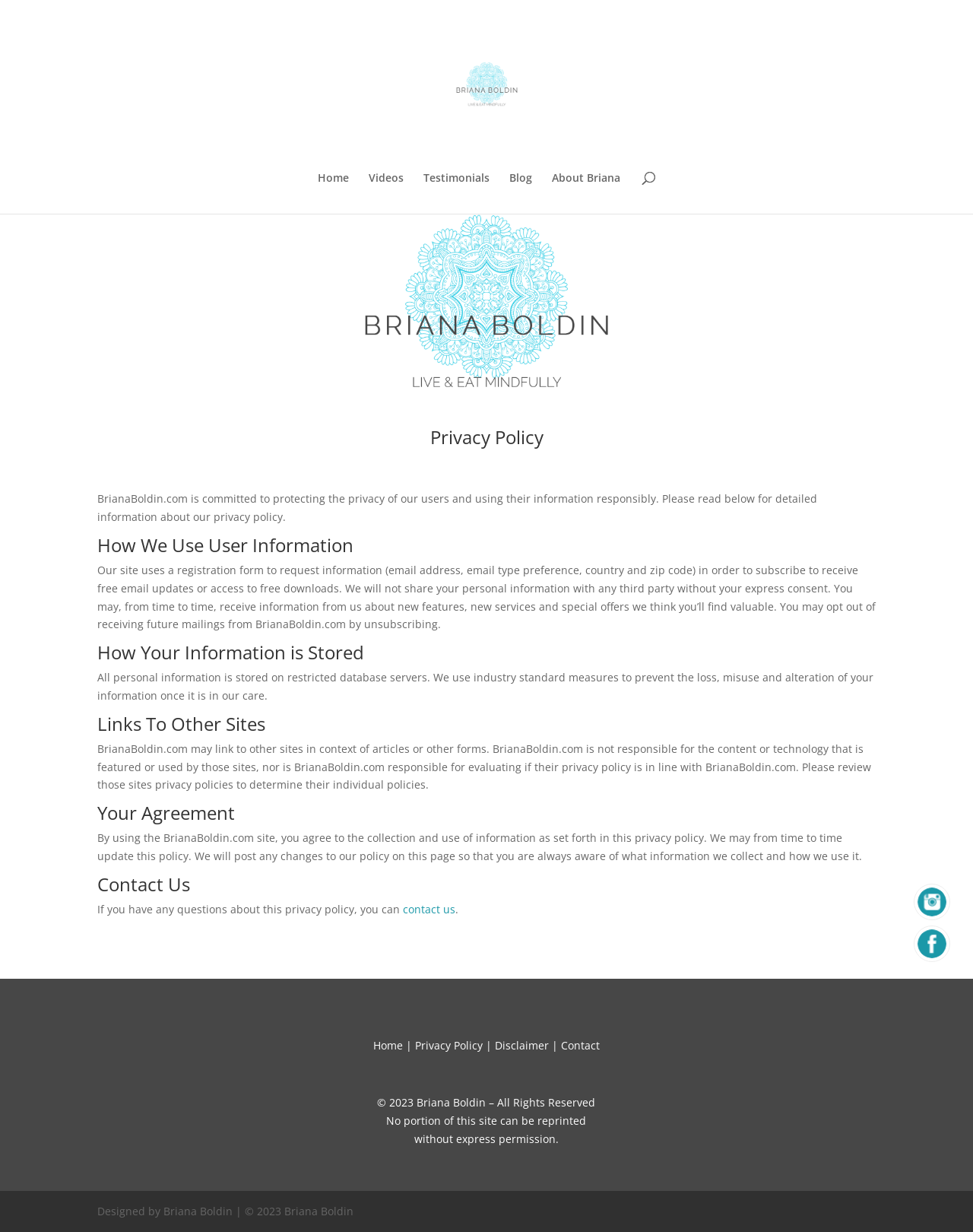Please find the bounding box coordinates of the section that needs to be clicked to achieve this instruction: "Click the 'contact us' link".

[0.414, 0.732, 0.468, 0.744]